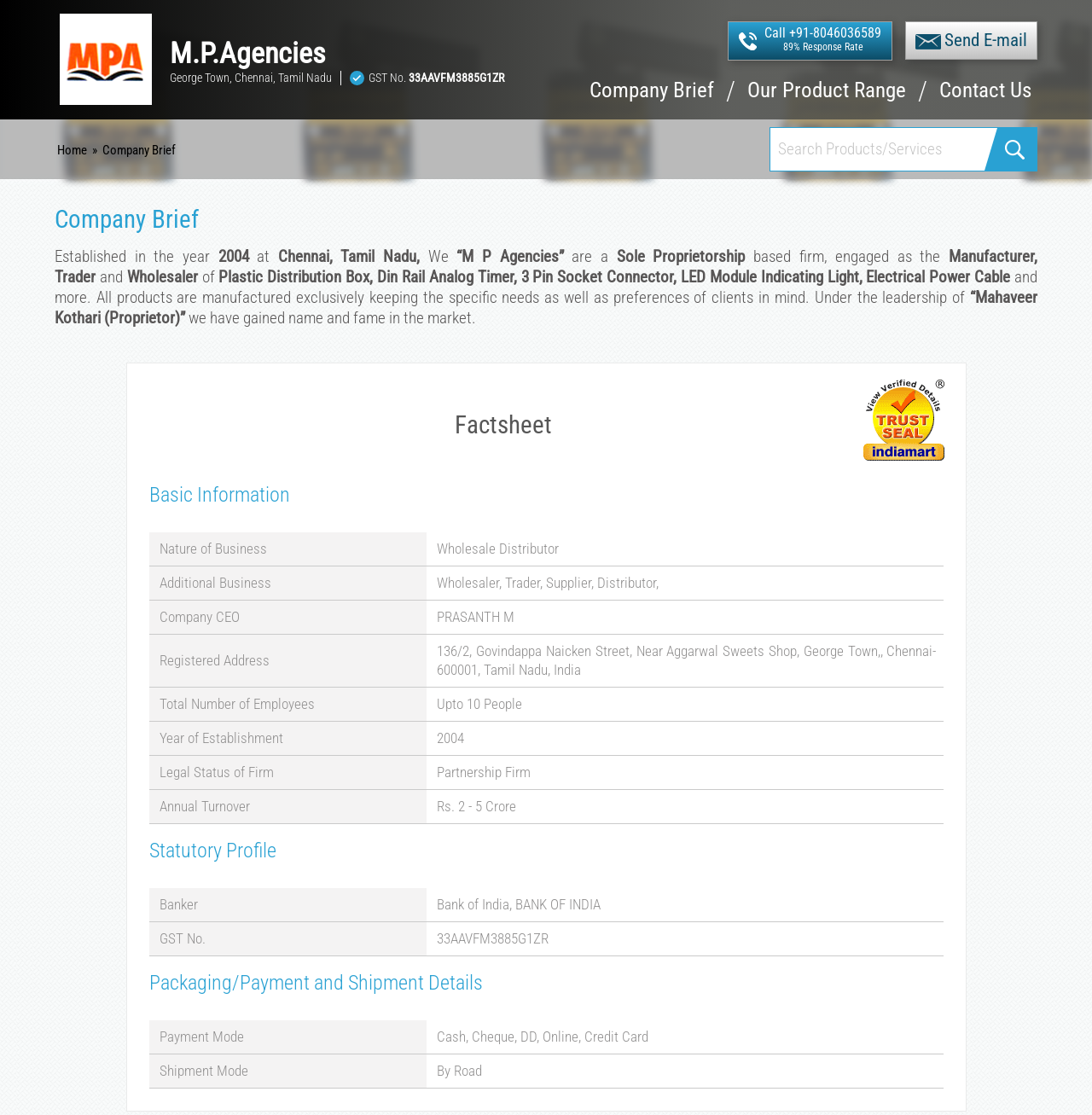Locate the bounding box coordinates of the UI element described by: "parent_node: M.P.Agencies". Provide the coordinates as four float numbers between 0 and 1, formatted as [left, top, right, bottom].

[0.05, 0.044, 0.144, 0.061]